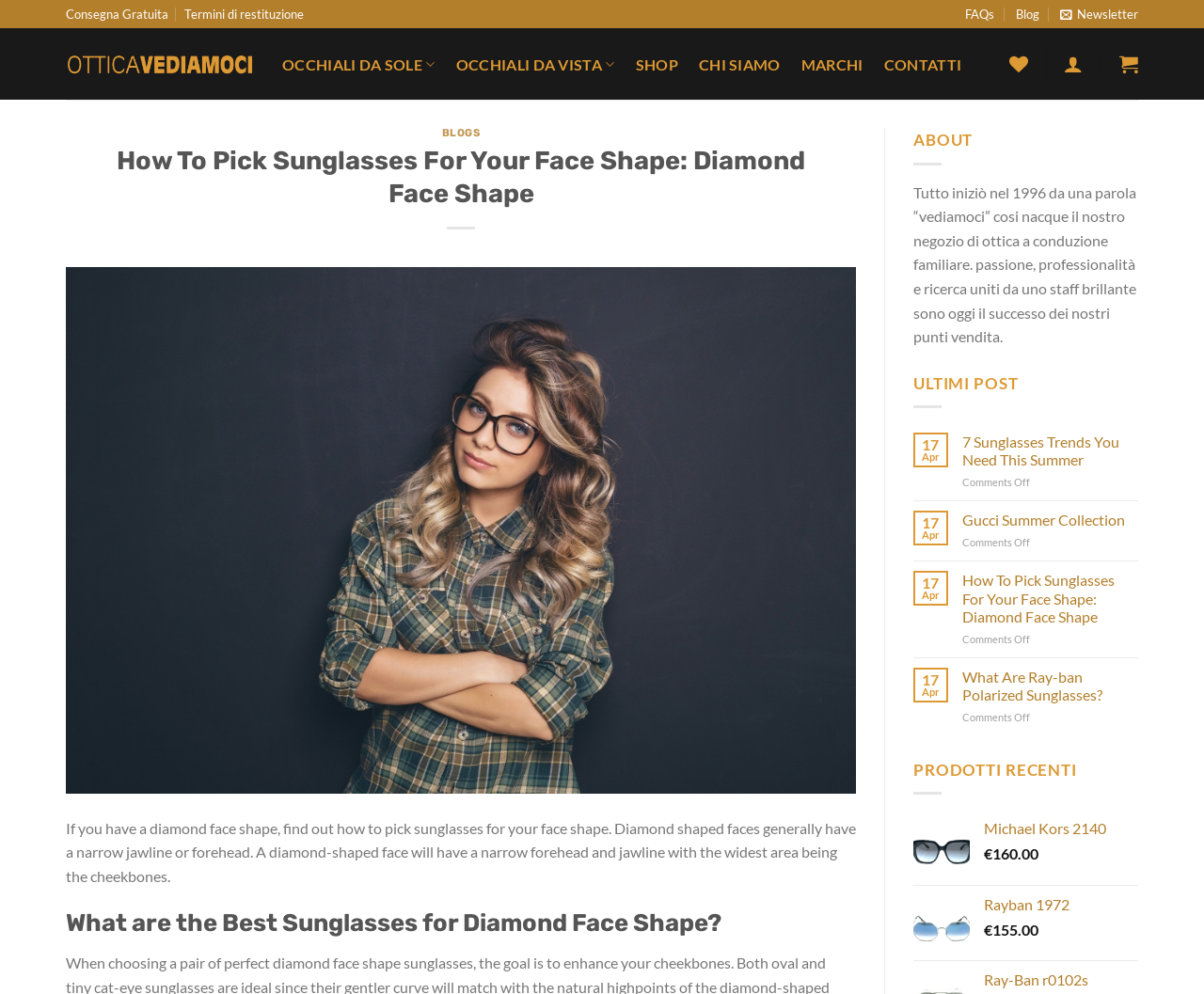Determine the bounding box coordinates of the element that should be clicked to execute the following command: "Send email to jkirtley@ptd.net".

None